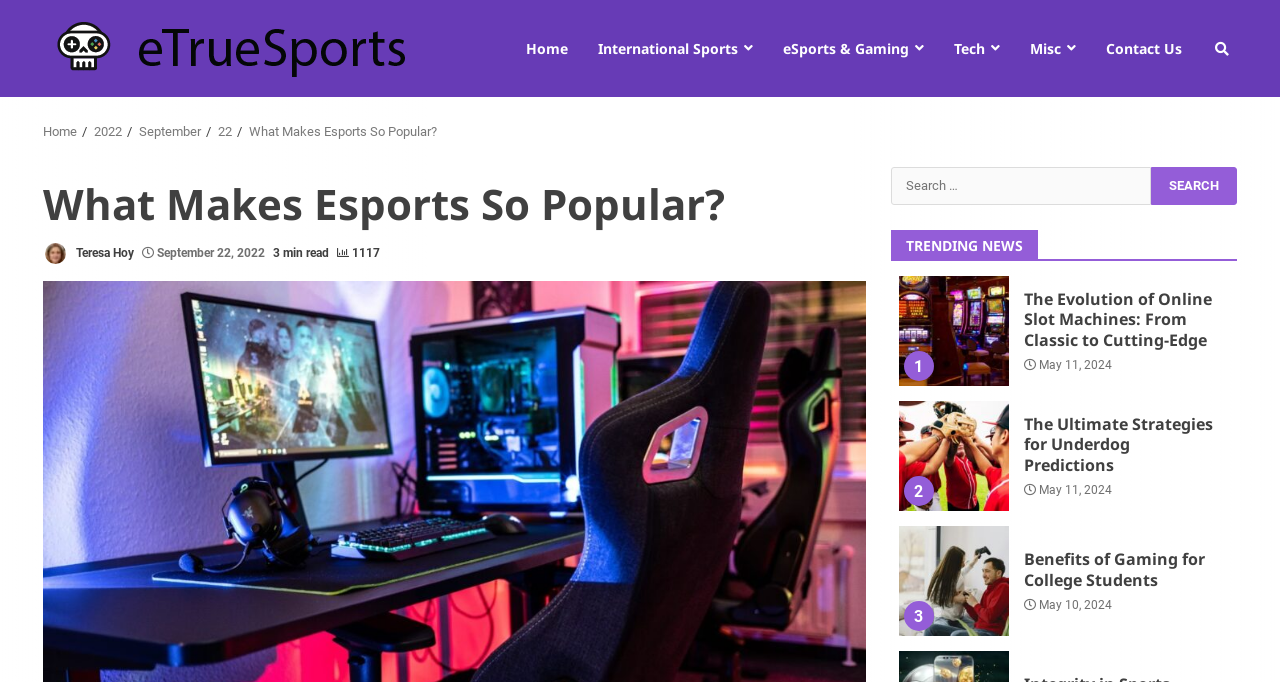Please find the bounding box for the UI element described by: "eSports & Gaming".

[0.6, 0.035, 0.734, 0.107]